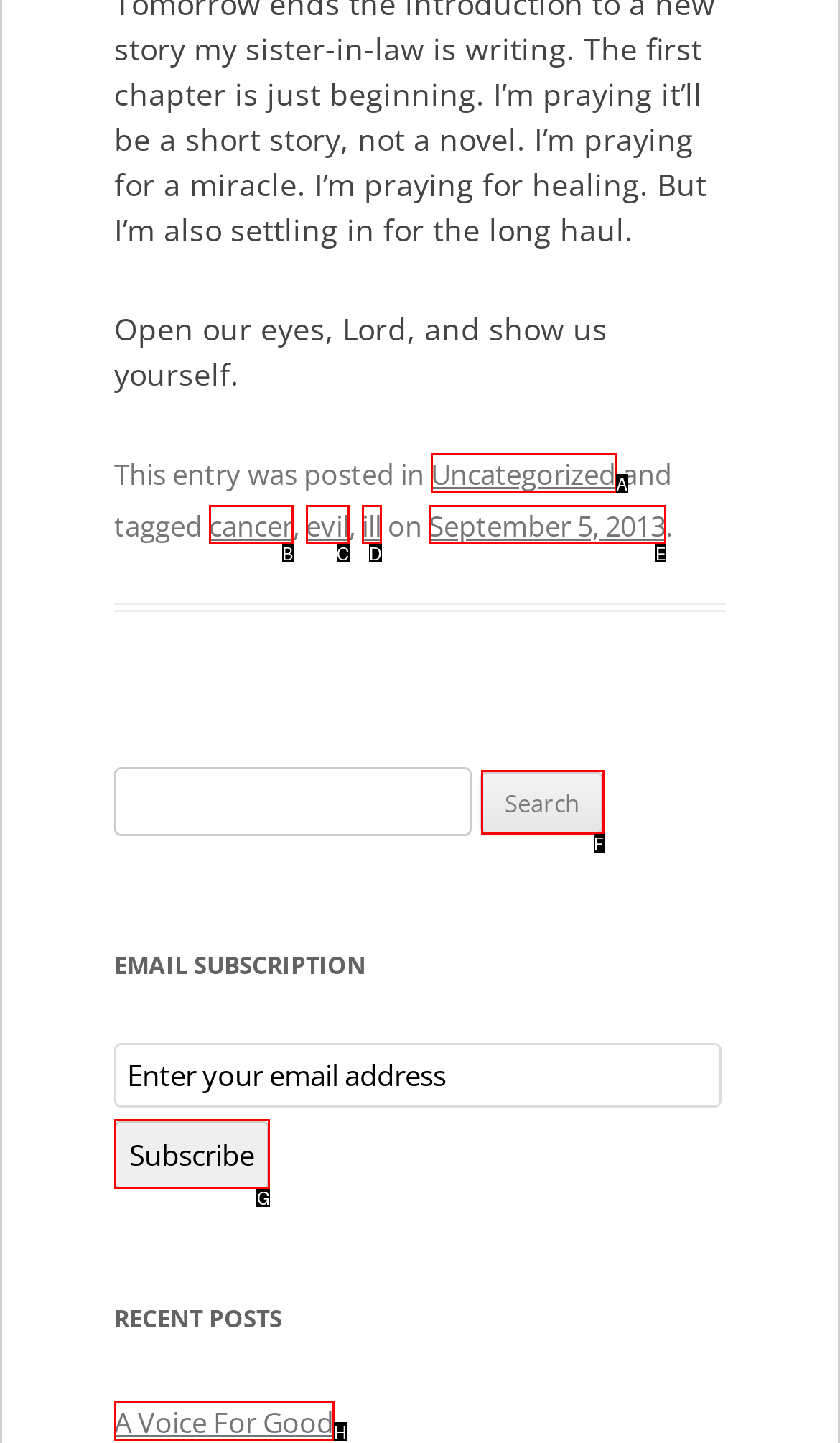Select the proper HTML element to perform the given task: Subscribe to email newsletter Answer with the corresponding letter from the provided choices.

G